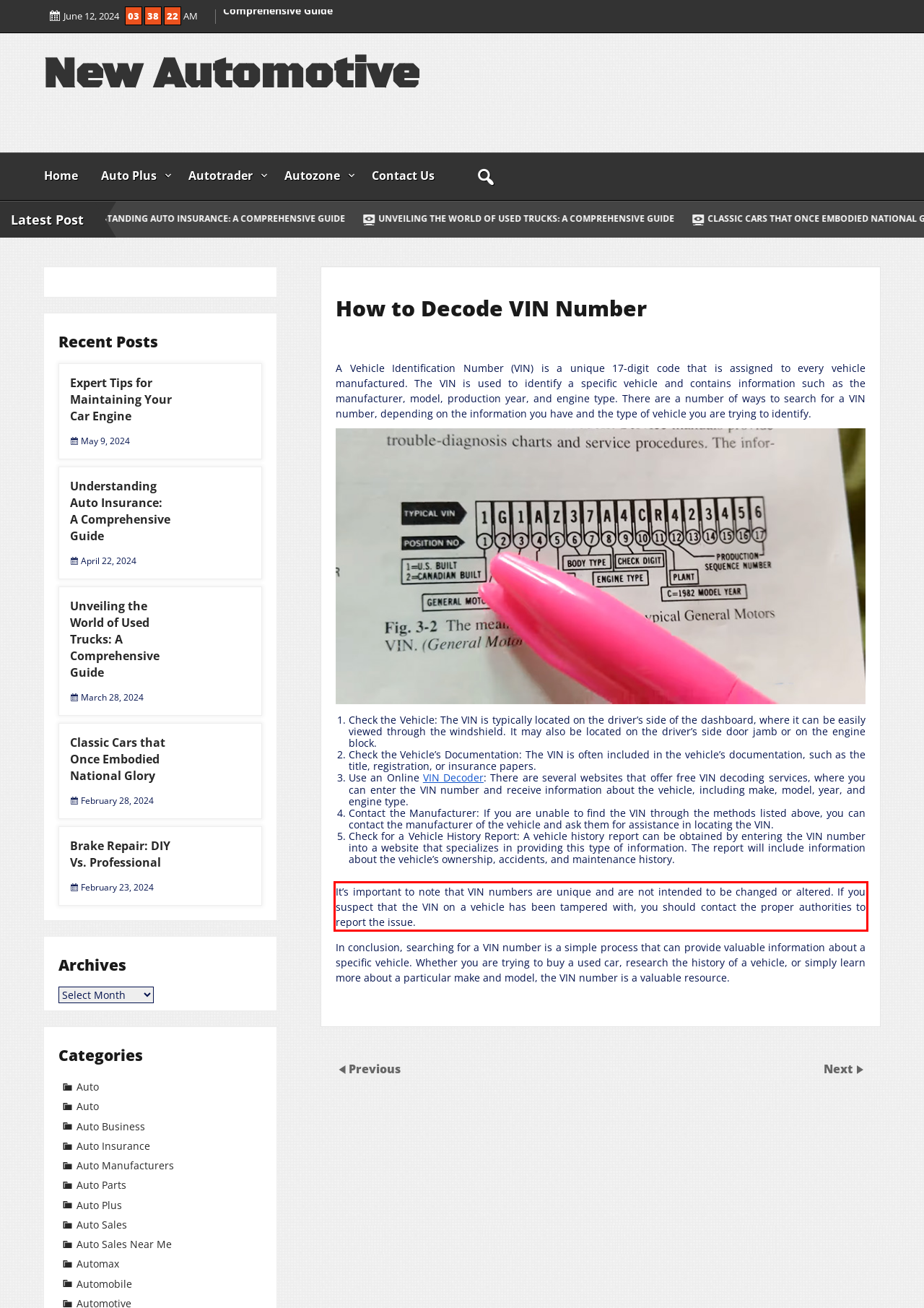You have a screenshot of a webpage with a red bounding box. Use OCR to generate the text contained within this red rectangle.

It’s important to note that VIN numbers are unique and are not intended to be changed or altered. If you suspect that the VIN on a vehicle has been tampered with, you should contact the proper authorities to report the issue.